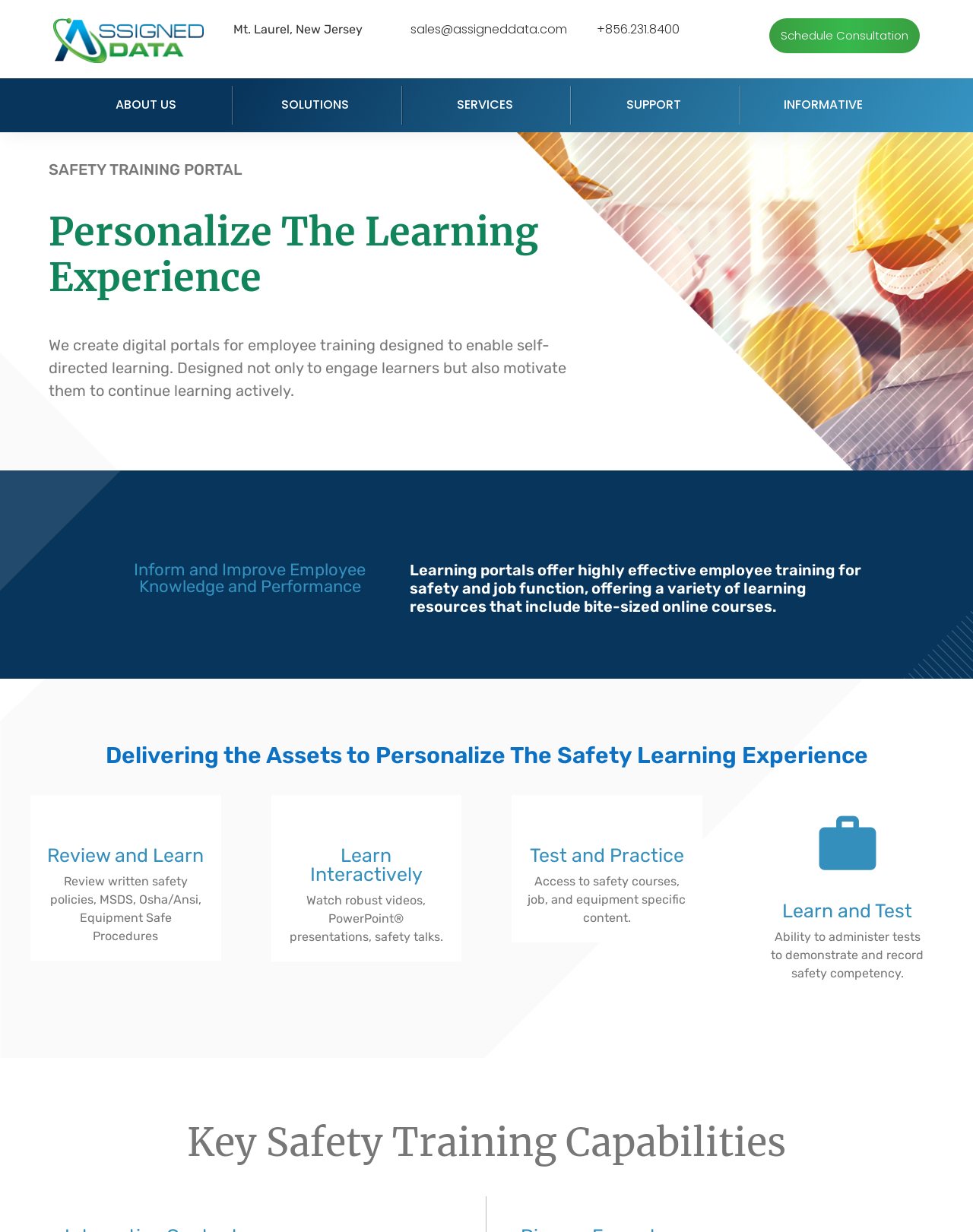Determine the bounding box coordinates for the area that should be clicked to carry out the following instruction: "Visit the 'ABOUT US' page".

[0.065, 0.07, 0.238, 0.101]